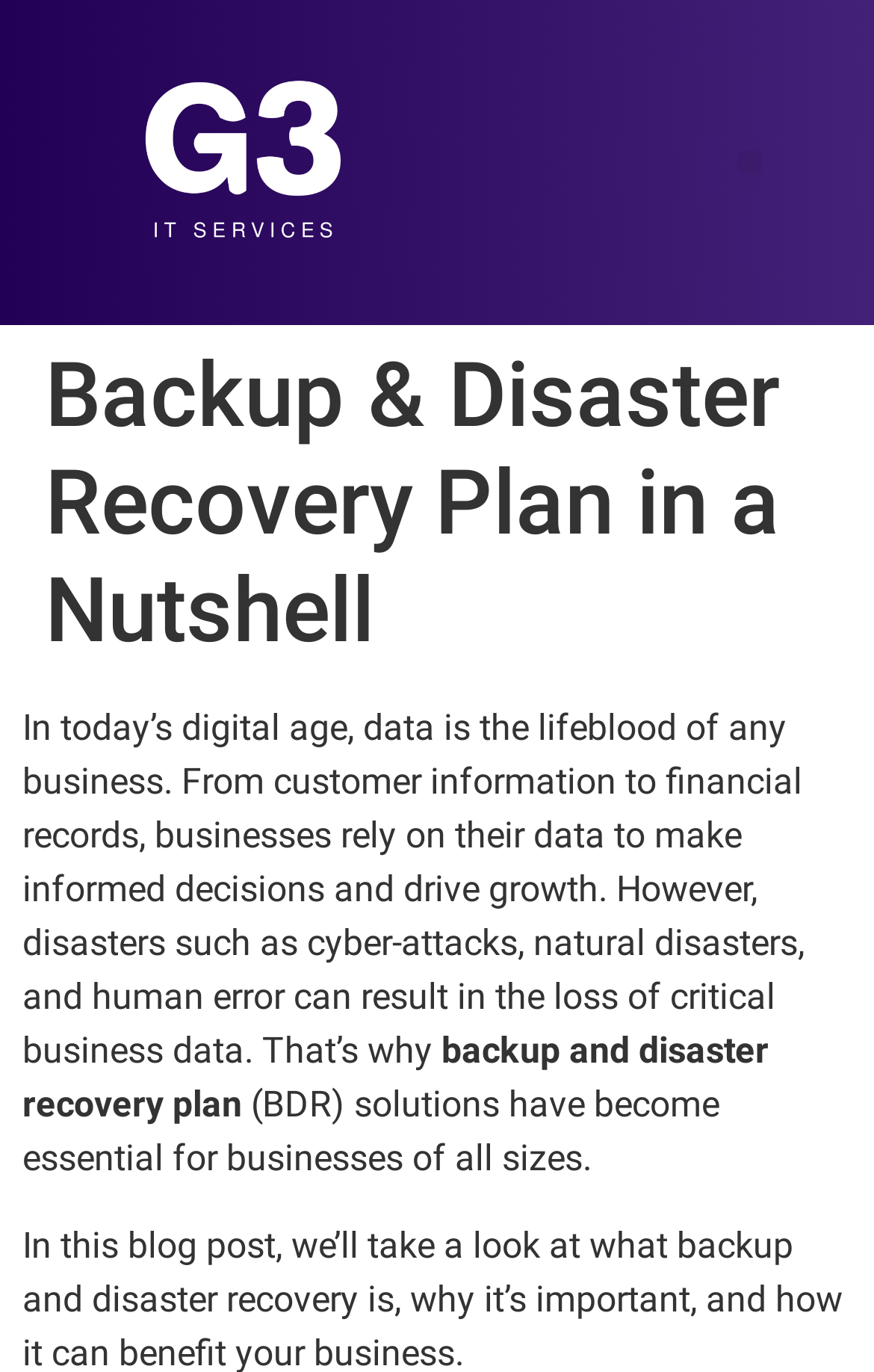What is the purpose of BDR solutions?
Answer with a single word or phrase by referring to the visual content.

To prevent data loss